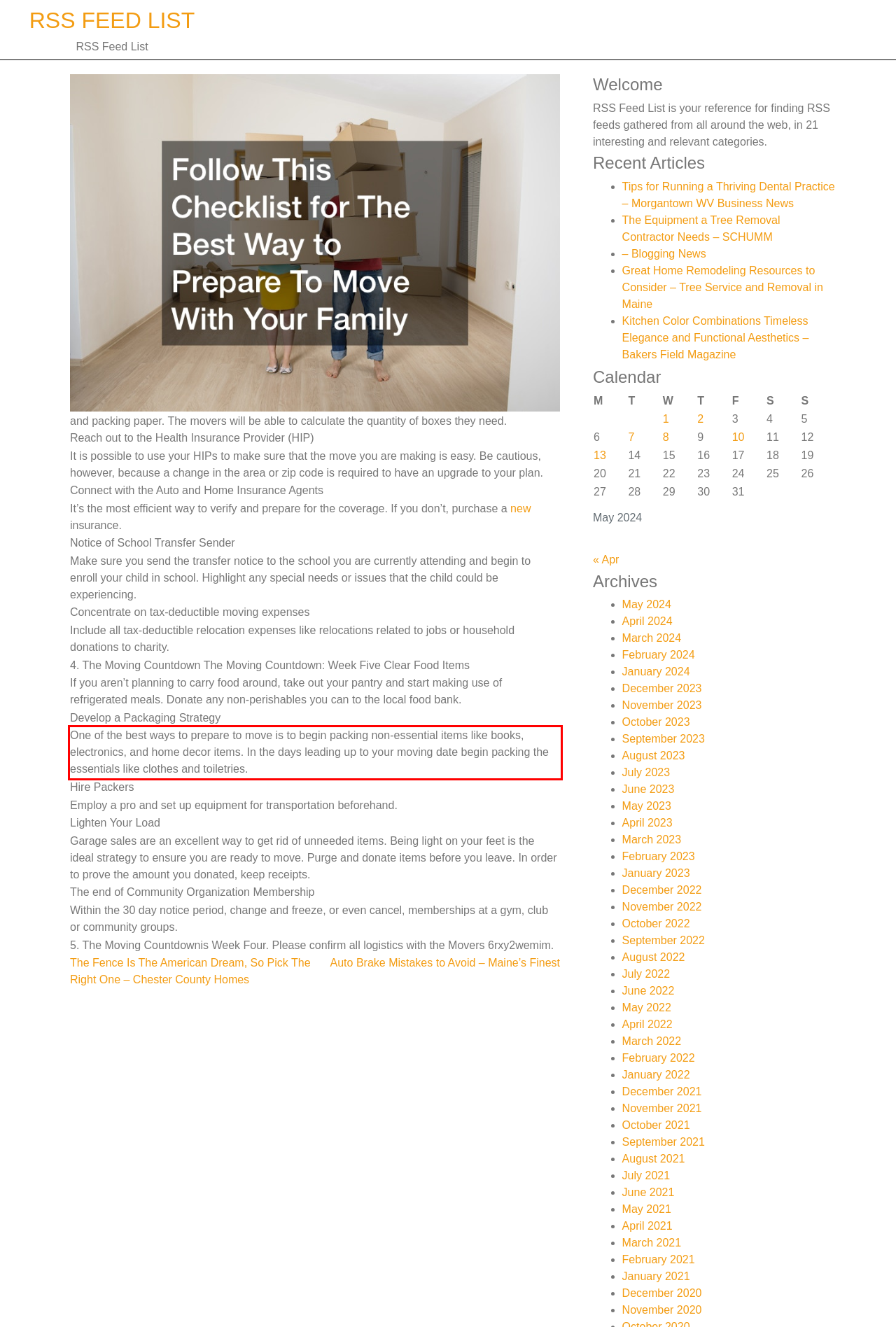You are provided with a screenshot of a webpage containing a red bounding box. Please extract the text enclosed by this red bounding box.

One of the best ways to prepare to move is to begin packing non-essential items like books, electronics, and home decor items. In the days leading up to your moving date begin packing the essentials like clothes and toiletries.